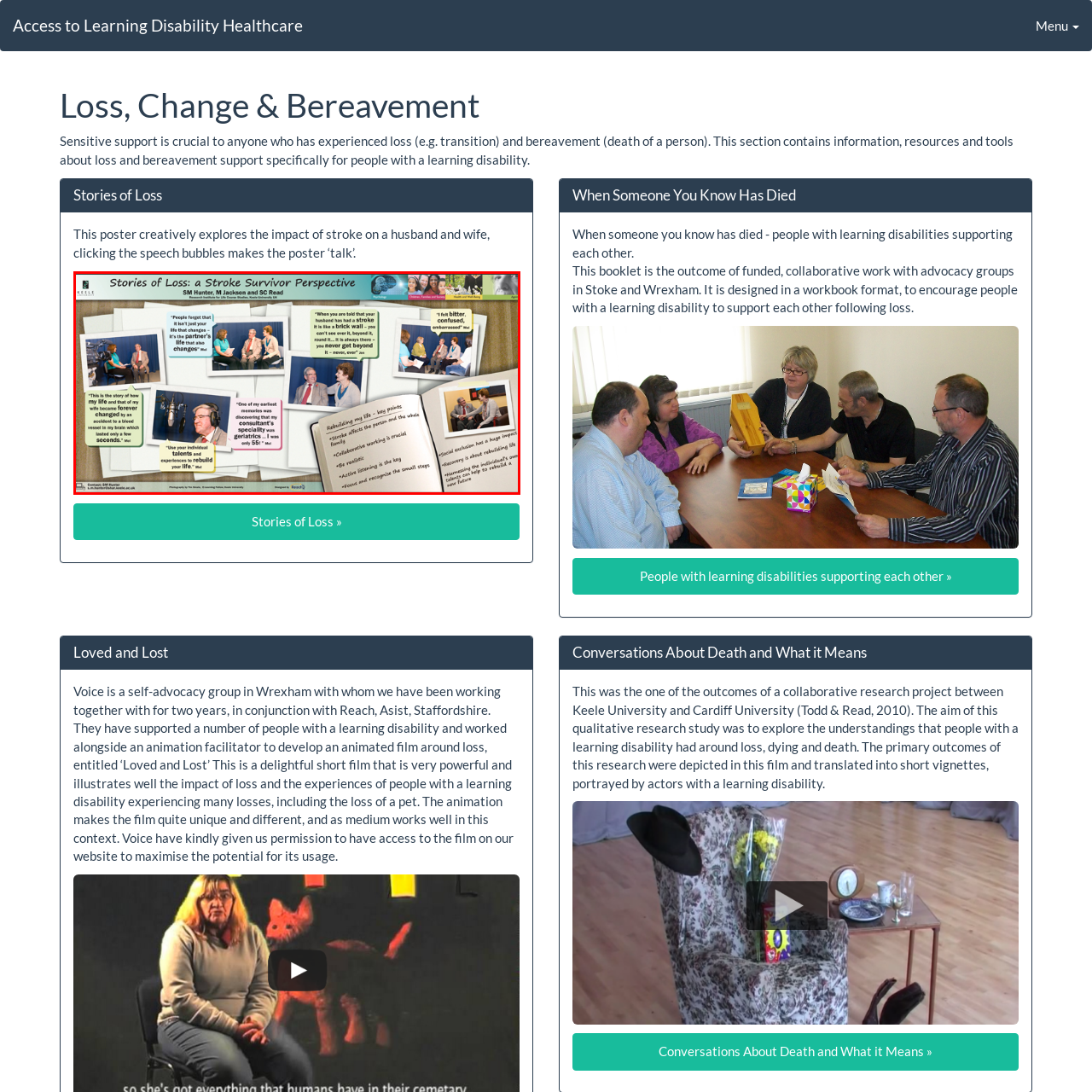Create a thorough and descriptive caption for the photo marked by the red boundary.

The image titled "Stories of Loss: a Stroke Survivor Perspective" features a rich, emotional exploration of the impact of stroke on couple dynamics. The poster creatively presents quotes and images that reflect personal experiences of loss and adaptation. Central themes include reflections on partnership, the emotional toll of sudden health changes, and advice on resilience. Individual stories are shared through a series of speech bubbles, offering viewers a glimpse into the unique perspectives of stroke survivors and the ways they navigate their relationships and lives post-stroke. This engaging visual narrative underlines the importance of sensitive support and understanding in the face of significant life changes.